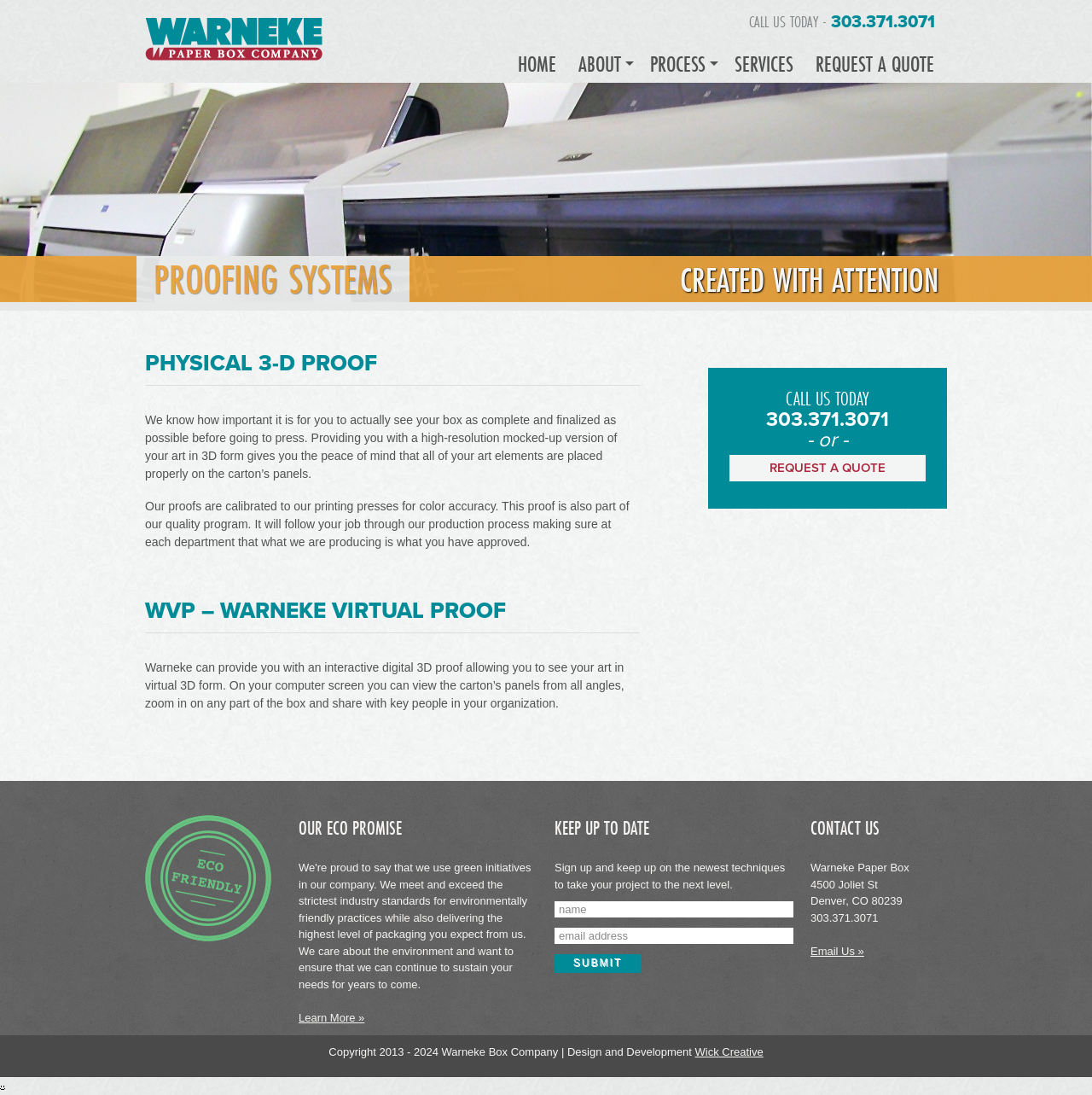Specify the bounding box coordinates for the region that must be clicked to perform the given instruction: "Click the 'REQUEST A QUOTE' link".

[0.737, 0.042, 0.866, 0.075]